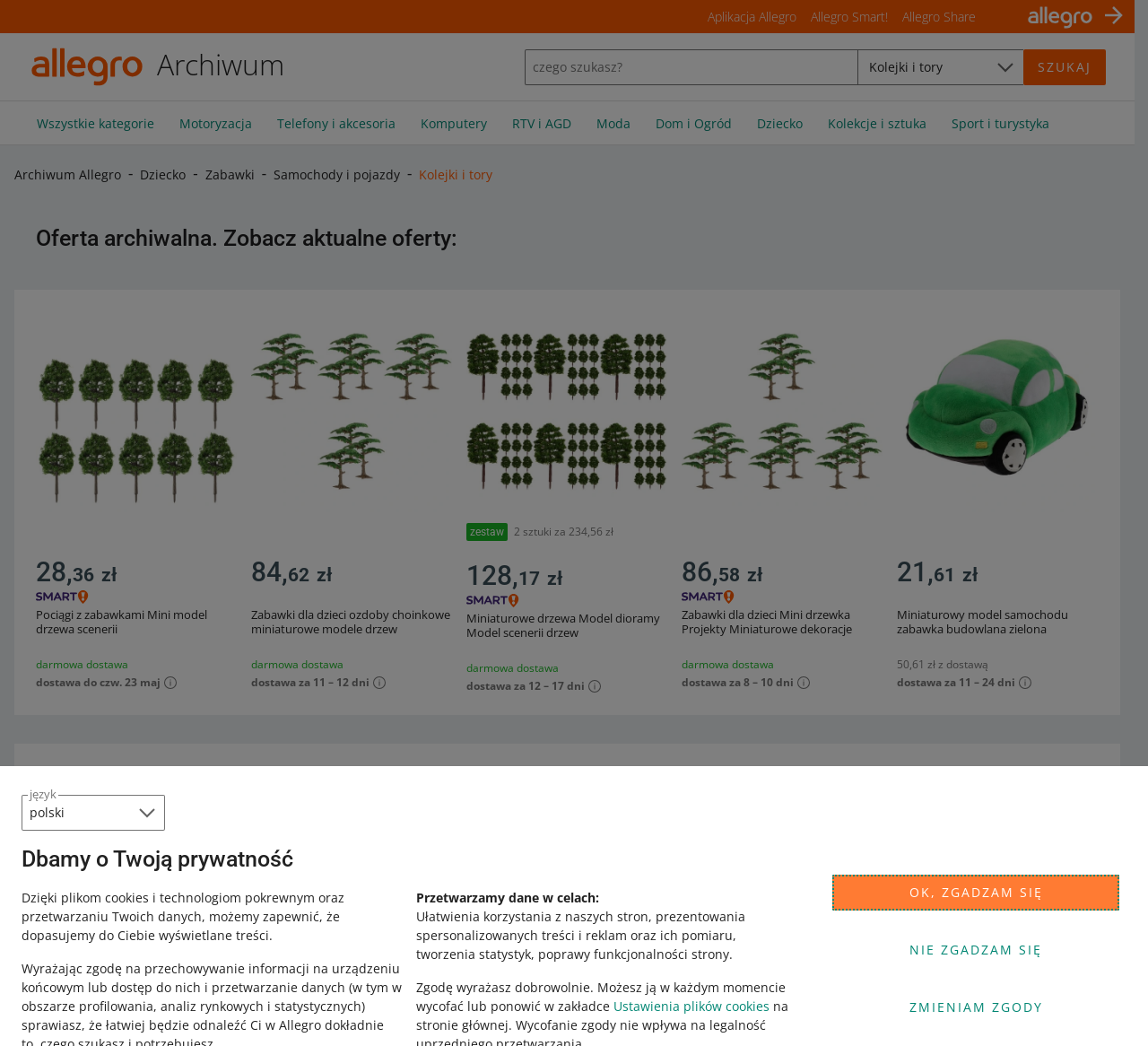What is the price of the first product?
Answer the question in as much detail as possible.

I looked at the first product image and found the price '28, 36 zł' next to it, but then I noticed that there is a strike-through on the '36' and a smaller text '23,20 zł' below it, so the actual price of the first product is 23,20 zł.